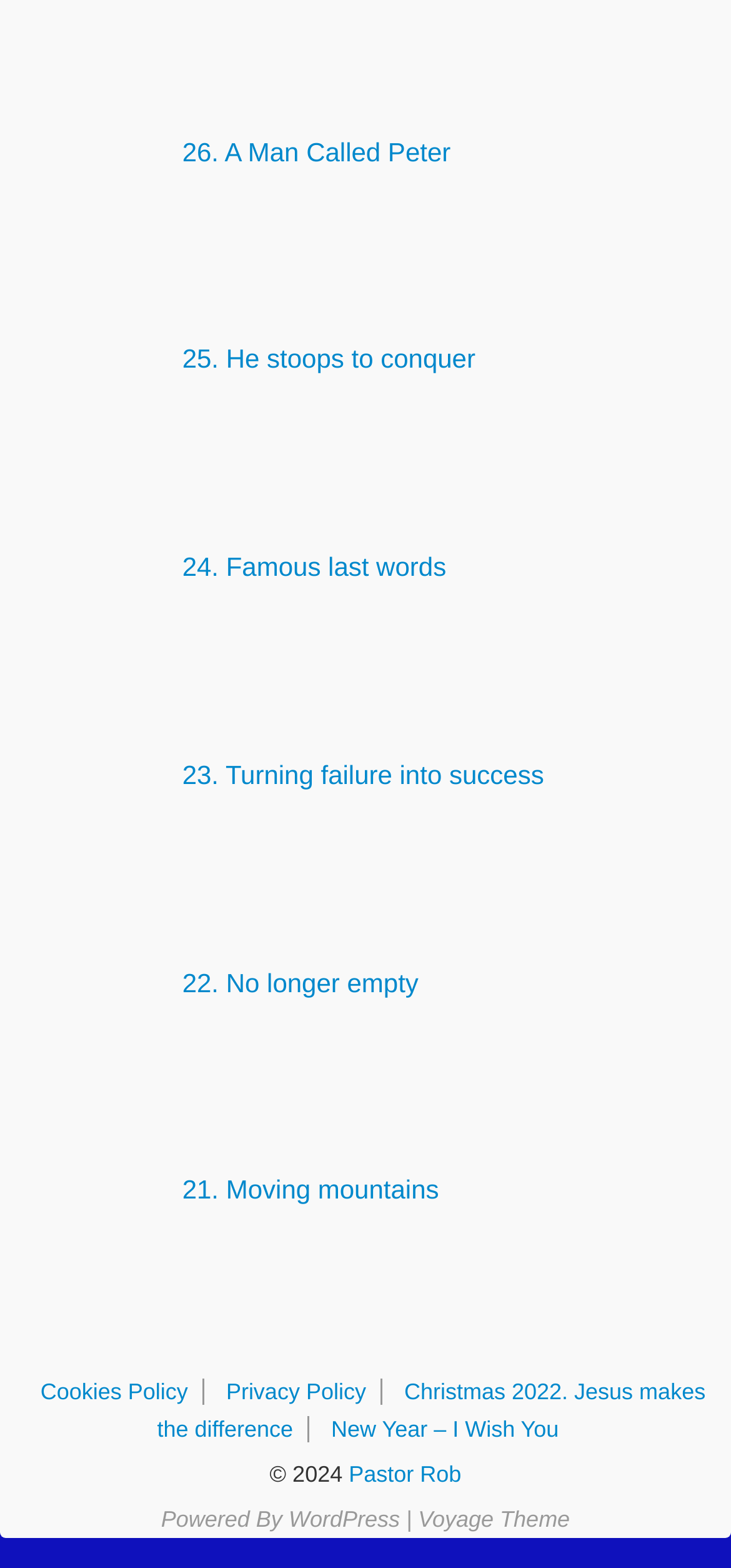Who is the author mentioned on the webpage?
Provide a short answer using one word or a brief phrase based on the image.

Pastor Rob